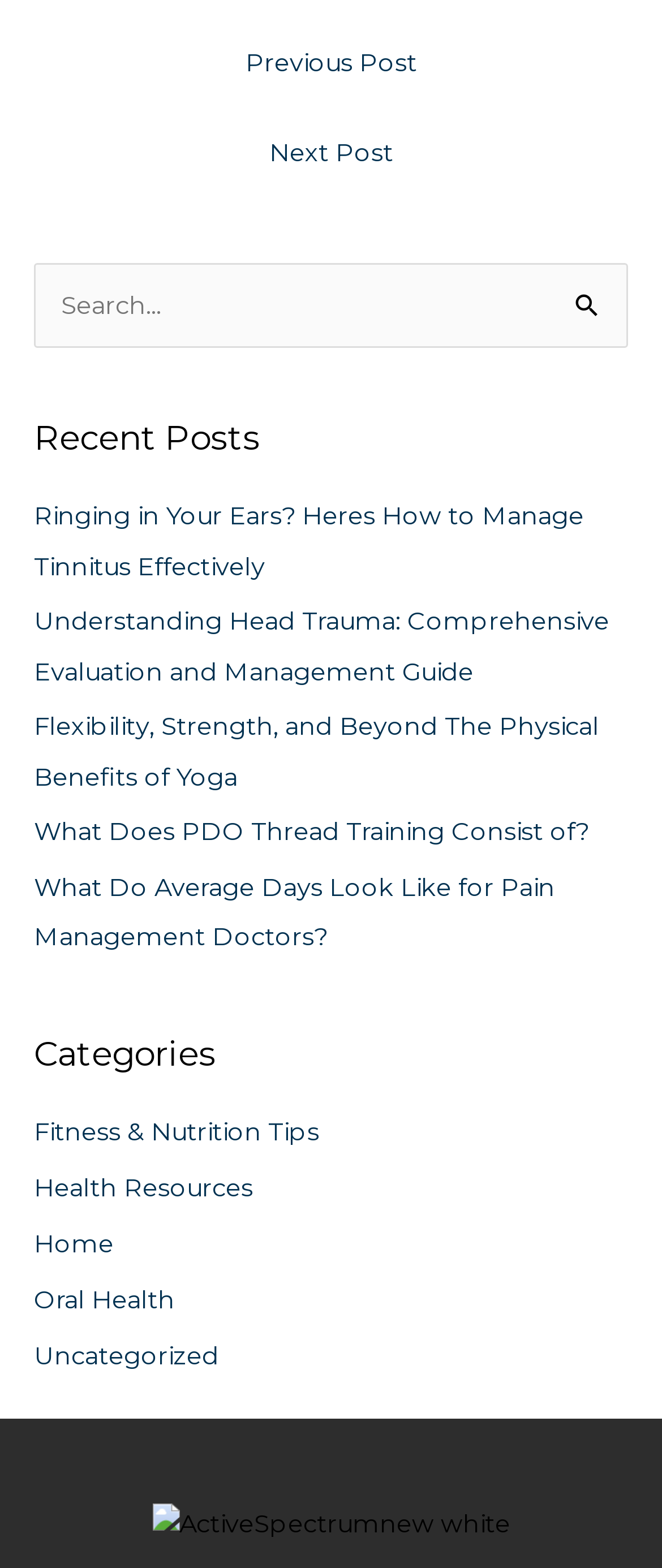Locate the bounding box coordinates of the region to be clicked to comply with the following instruction: "View recent posts". The coordinates must be four float numbers between 0 and 1, in the form [left, top, right, bottom].

[0.051, 0.266, 0.949, 0.614]